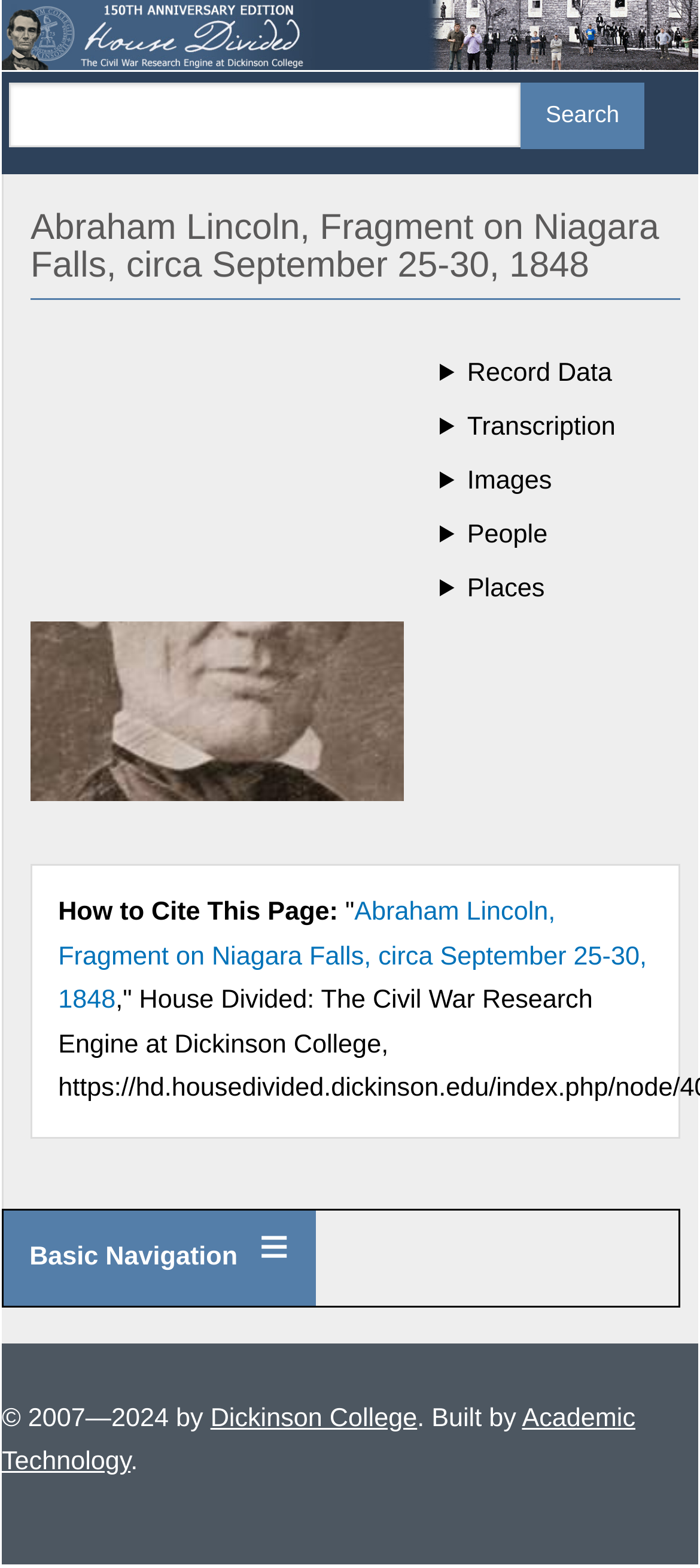Identify the bounding box coordinates of the part that should be clicked to carry out this instruction: "View the home page".

[0.003, 0.013, 0.997, 0.031]